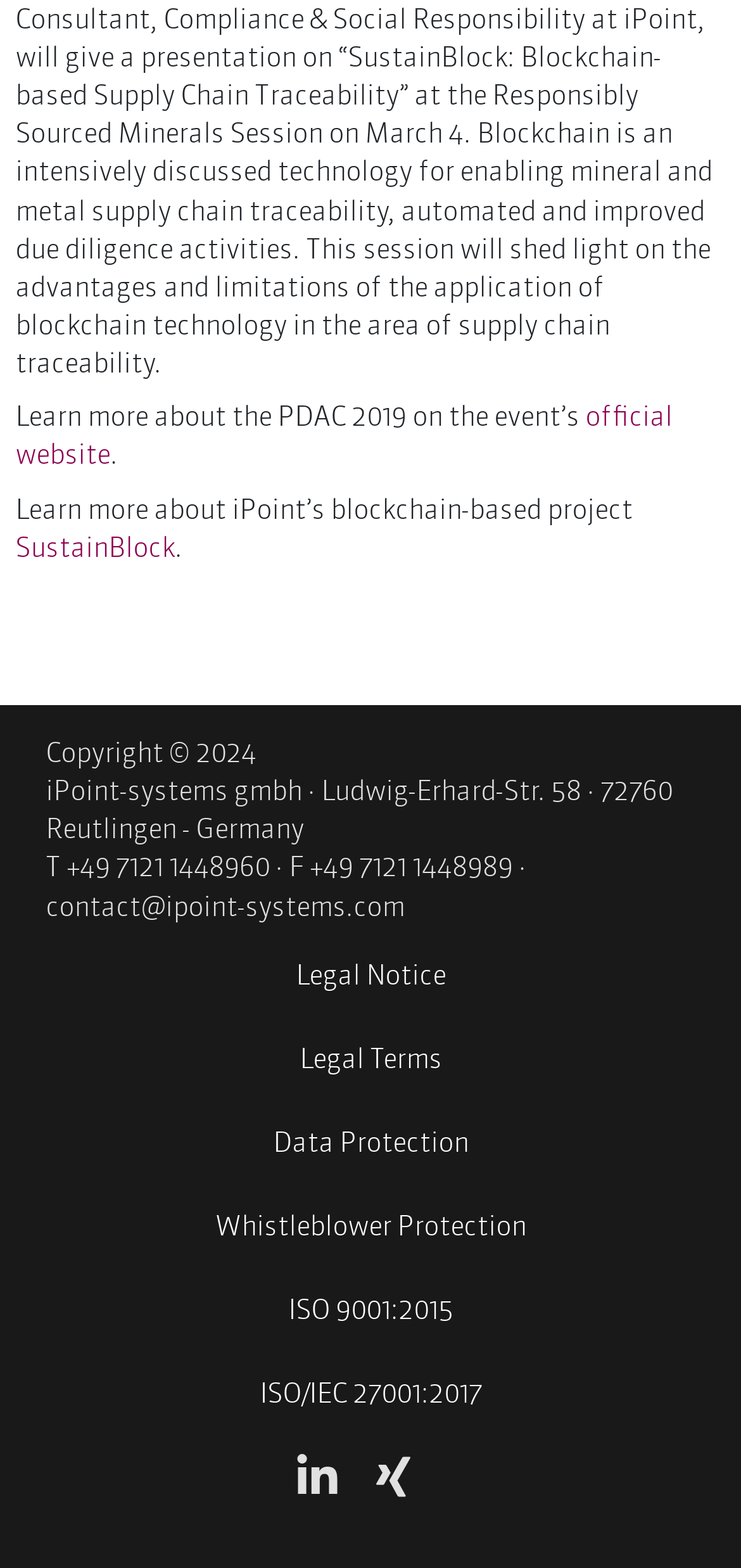Can you look at the image and give a comprehensive answer to the question:
What is the event mentioned on the webpage?

I found the event 'PDAC 2019' mentioned in the text element with bounding box coordinates [0.021, 0.259, 0.79, 0.275] which is located near the top of the webpage.